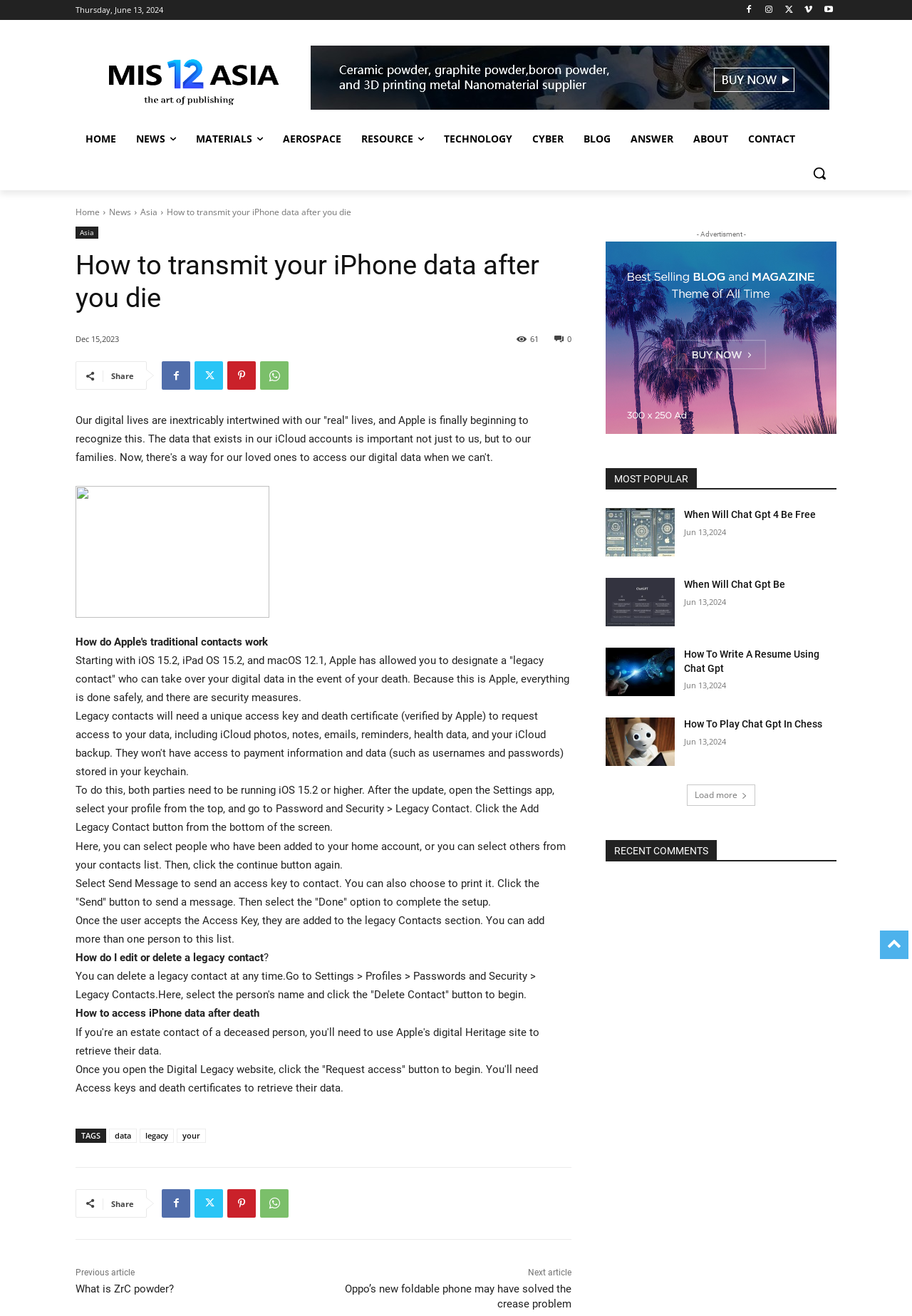Please determine the bounding box coordinates of the element's region to click in order to carry out the following instruction: "Click the 'HOME' link". The coordinates should be four float numbers between 0 and 1, i.e., [left, top, right, bottom].

[0.083, 0.093, 0.138, 0.119]